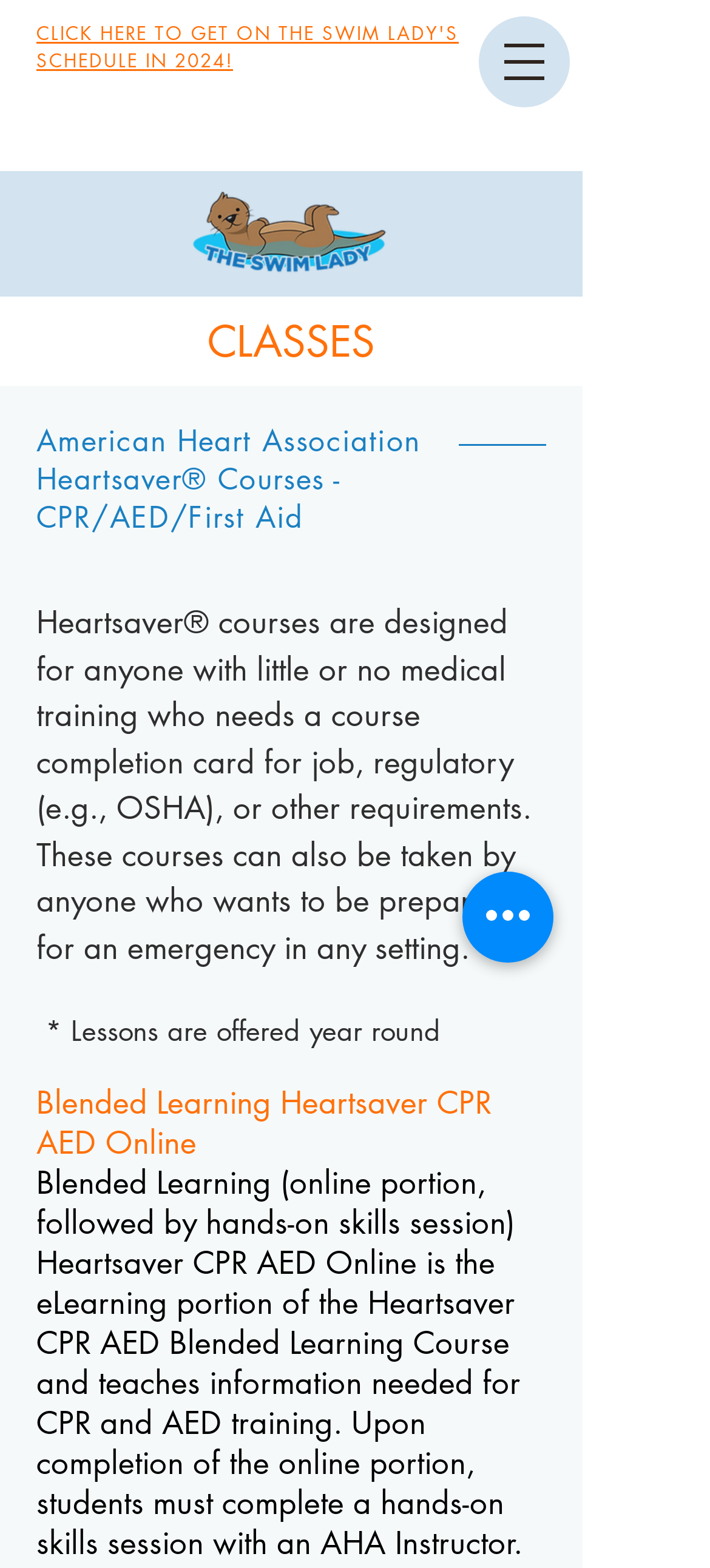Explain in detail what is displayed on the webpage.

The webpage is about the American Heart Association and The Swim Lady, with a focus on Heartsaver courses and CPR/AED/First Aid training. 

At the top of the page, there is a link "CLICK HERE TO GET ON THE SWIM LADY'S SCHEDULE IN 2024!" and a button to open the navigation menu. 

Below these elements, there is an image, likely a logo or a graphic related to The Swim Lady. 

To the right of the image, there are several headings and paragraphs of text. The main heading is "CLASSES", followed by "American Heart Association" and "Heartsaver Courses - CPR/AED/First Aid". 

Below these headings, there is a detailed description of the Heartsaver courses, explaining that they are designed for individuals with little or no medical training who need a course completion card for job or regulatory requirements. 

Further down, there are additional details about the courses, including the fact that lessons are offered year-round. There are also mentions of blended learning options, including an online portion and a hands-on skills session. 

At the bottom right of the page, there is a button labeled "Quick actions".